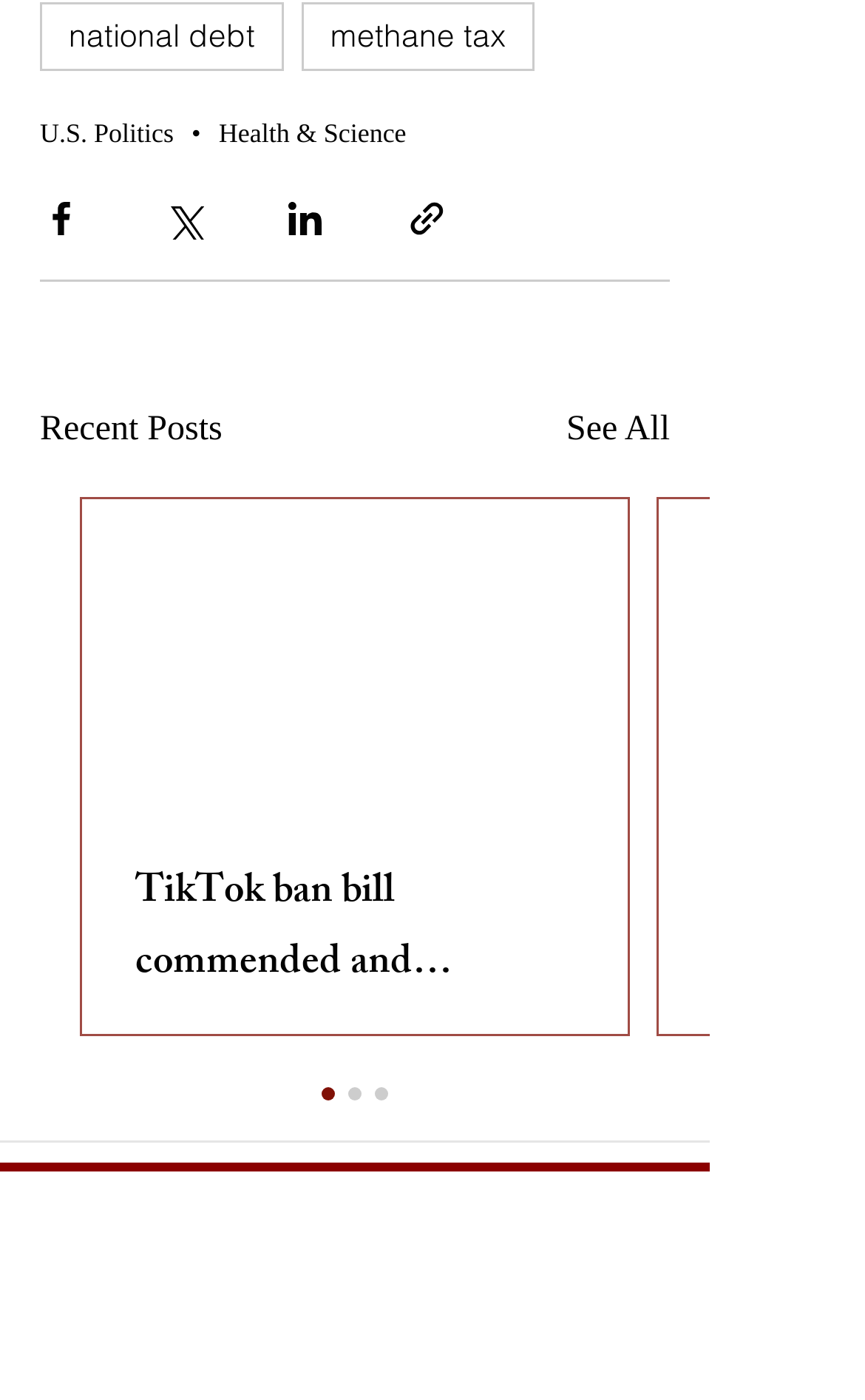Please provide a brief answer to the question using only one word or phrase: 
How many recent posts are visible on the webpage?

1